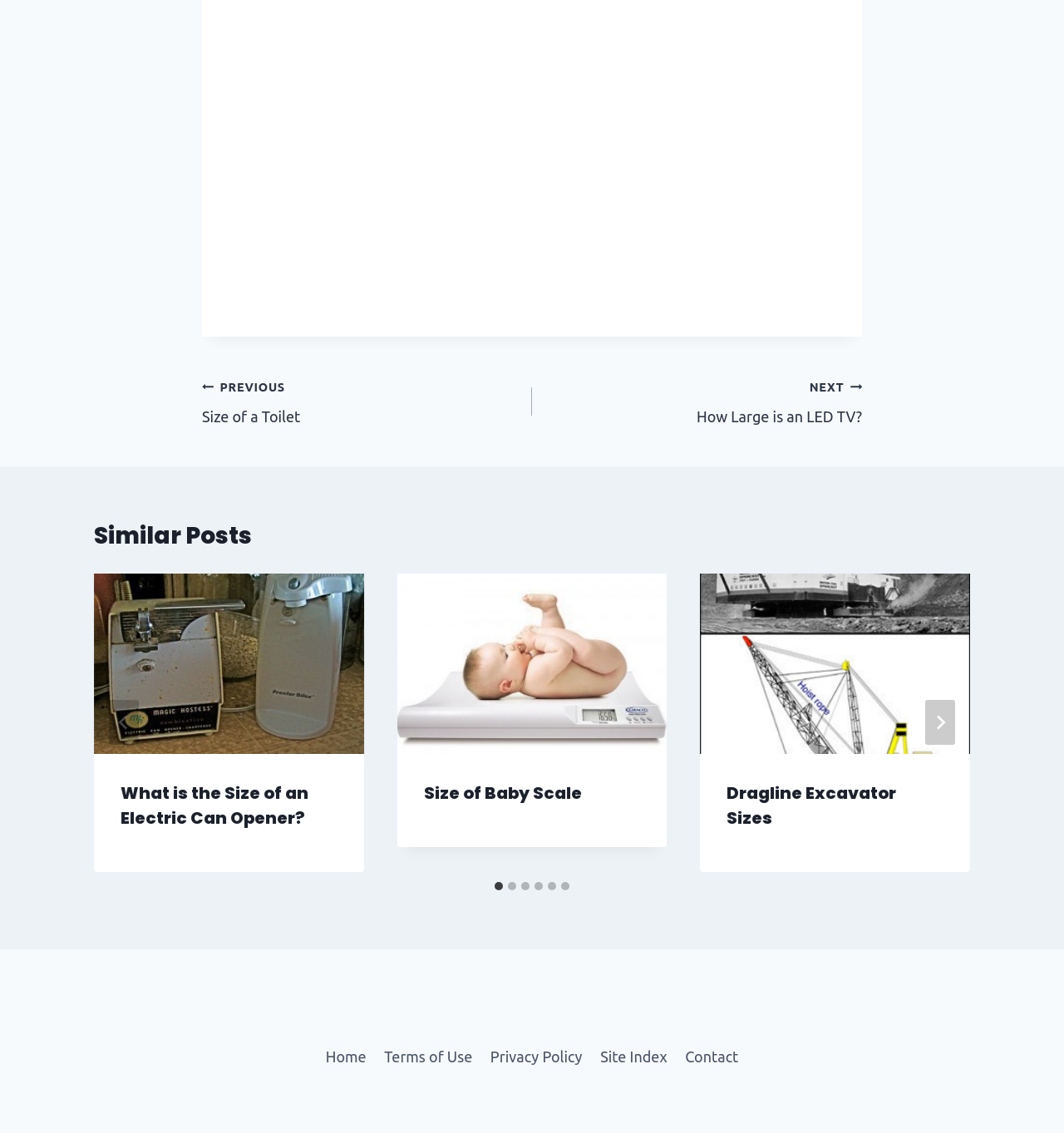What is the purpose of the 'Next' button in the similar posts section?
Your answer should be a single word or phrase derived from the screenshot.

To go to the next slide